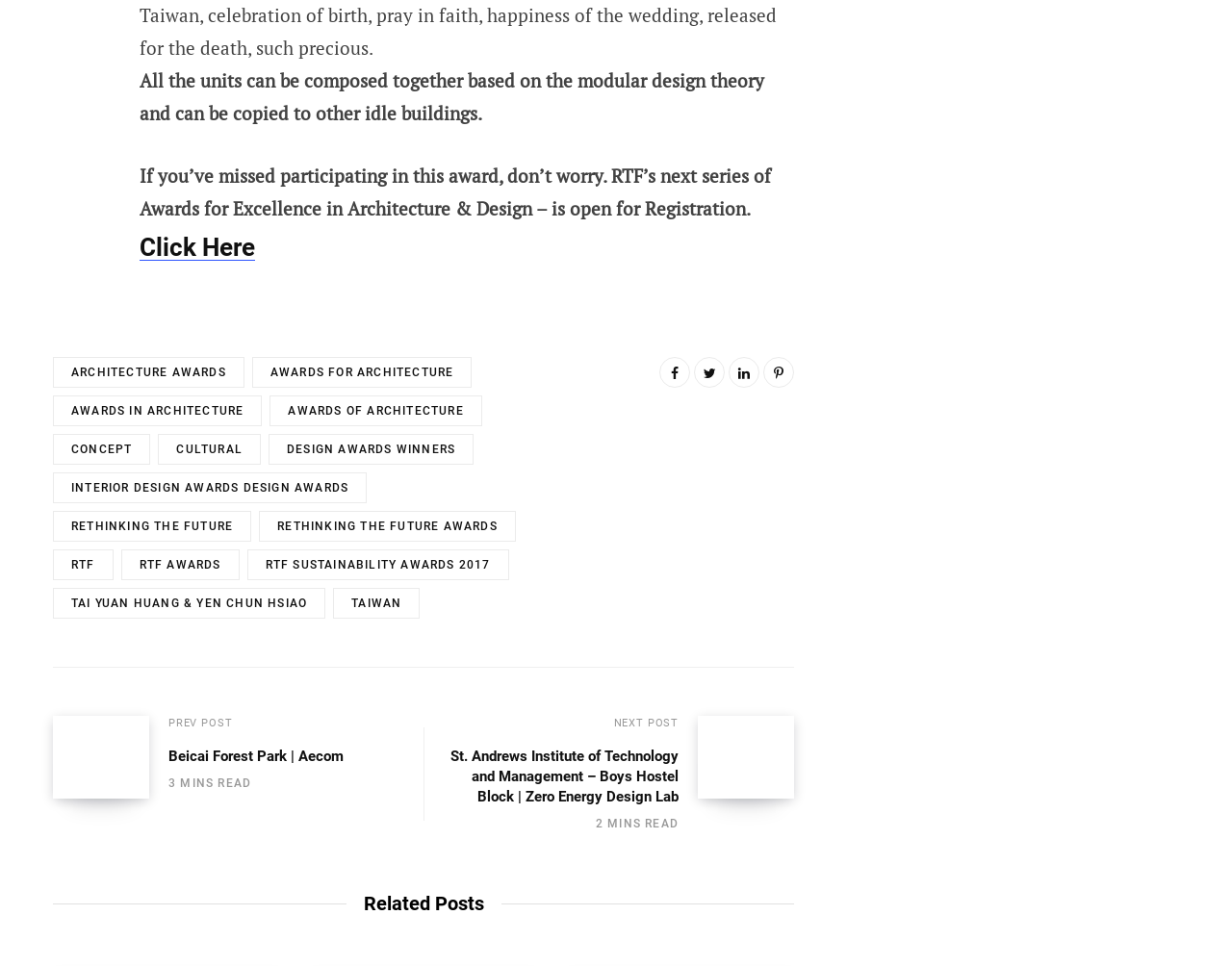Identify the bounding box coordinates of the area that should be clicked in order to complete the given instruction: "Visit the 'ARCHITECTURE AWARDS' page". The bounding box coordinates should be four float numbers between 0 and 1, i.e., [left, top, right, bottom].

[0.043, 0.369, 0.198, 0.401]